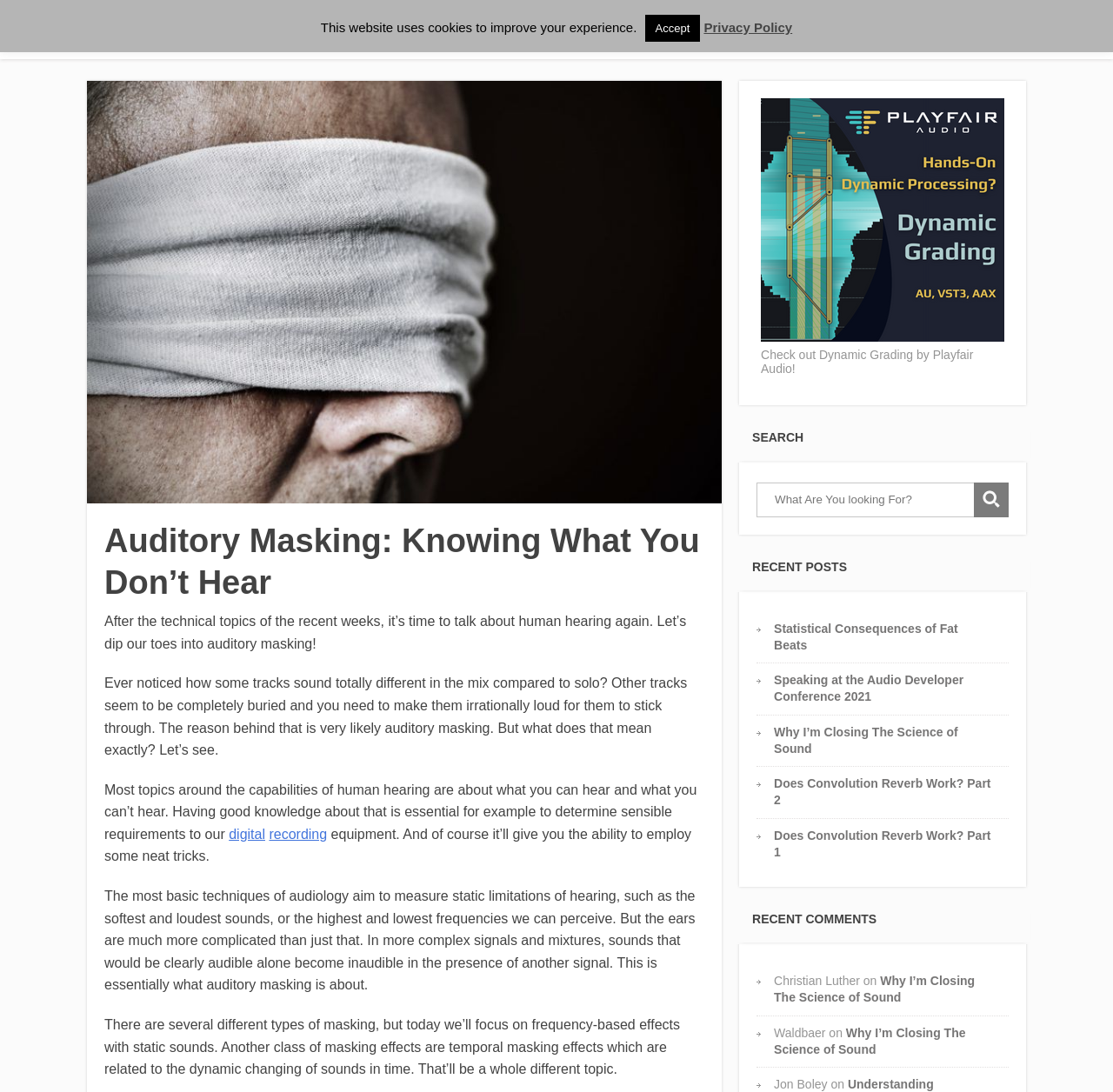Please extract the primary headline from the webpage.

Auditory Masking: Knowing What You Don’t Hear